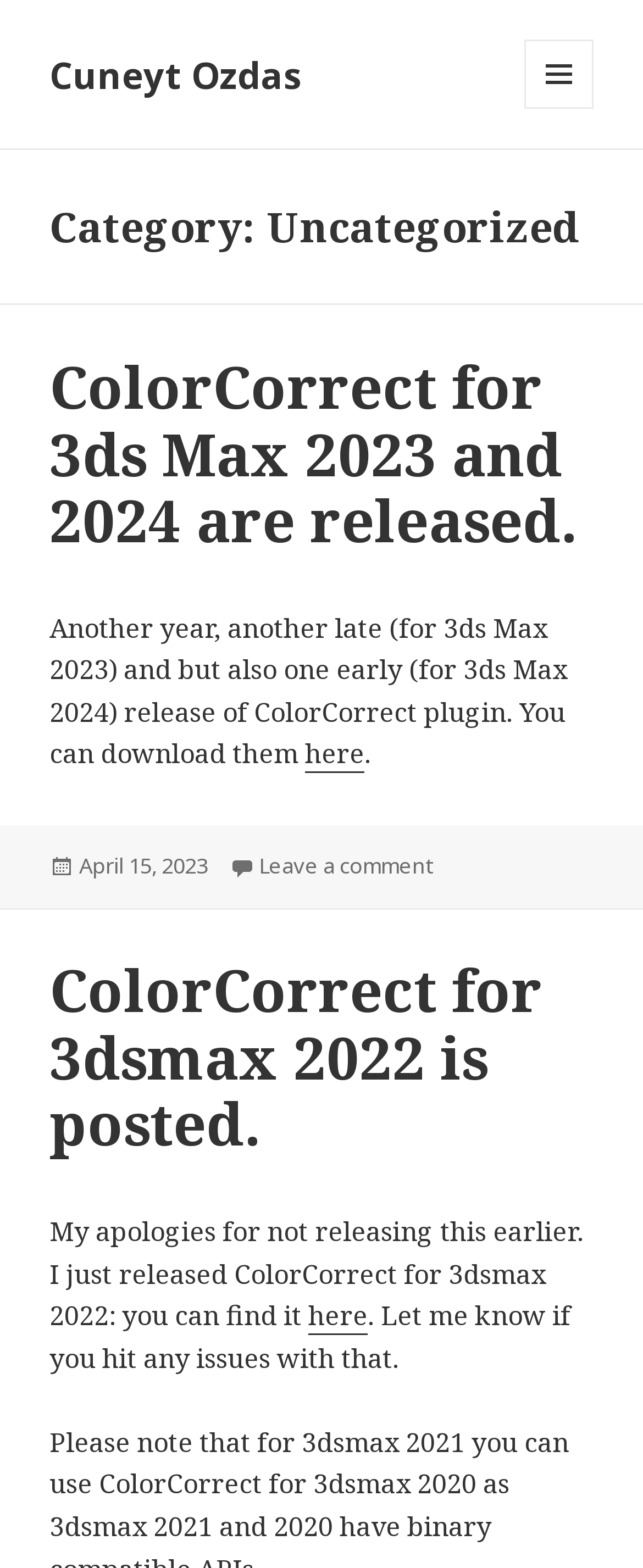Please answer the following question using a single word or phrase: 
What is the category of the post?

Uncategorized